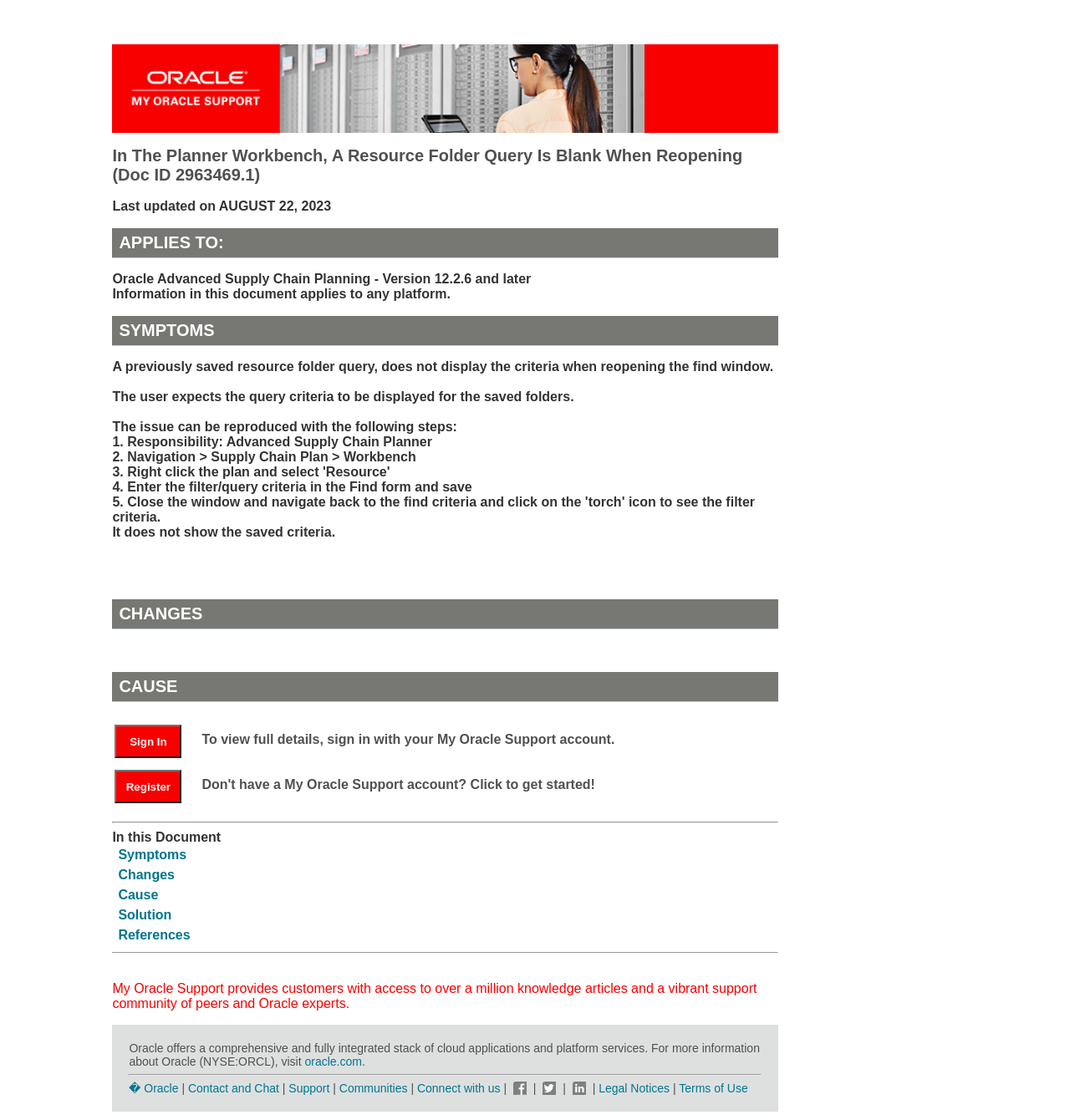Find the bounding box coordinates of the area to click in order to follow the instruction: "Sign In".

[0.107, 0.655, 0.185, 0.668]